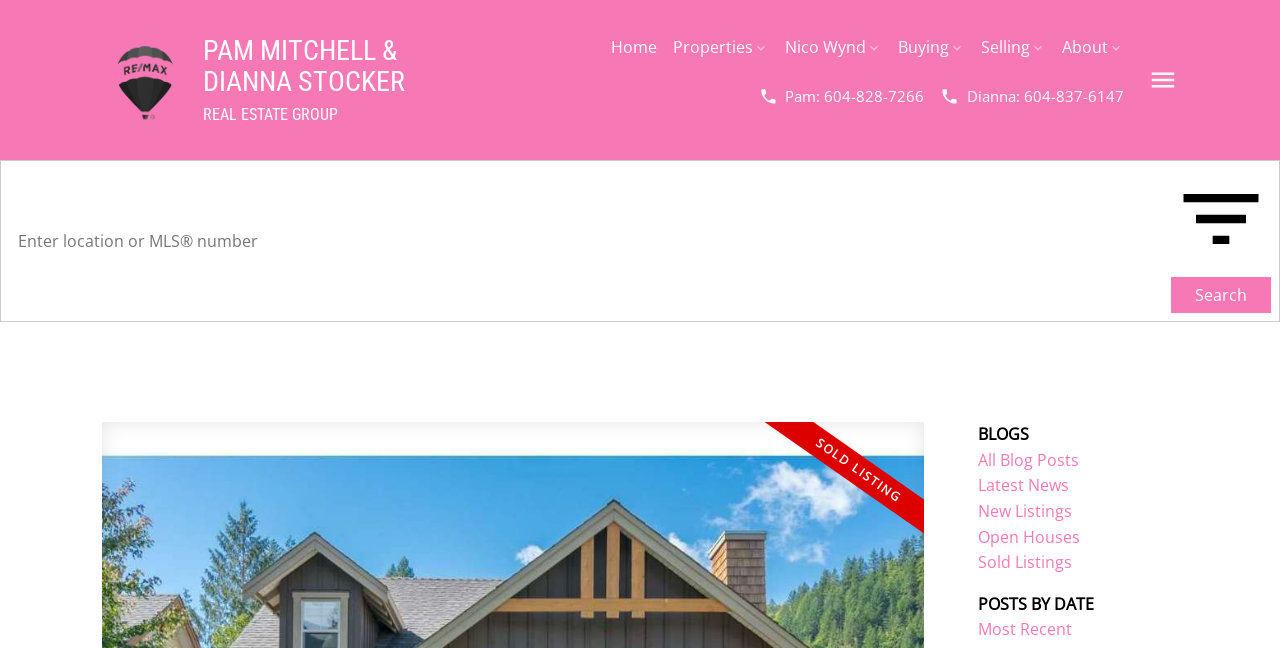Locate the bounding box coordinates of the clickable area needed to fulfill the instruction: "Call Pam at 604-828-7266".

[0.593, 0.135, 0.722, 0.164]